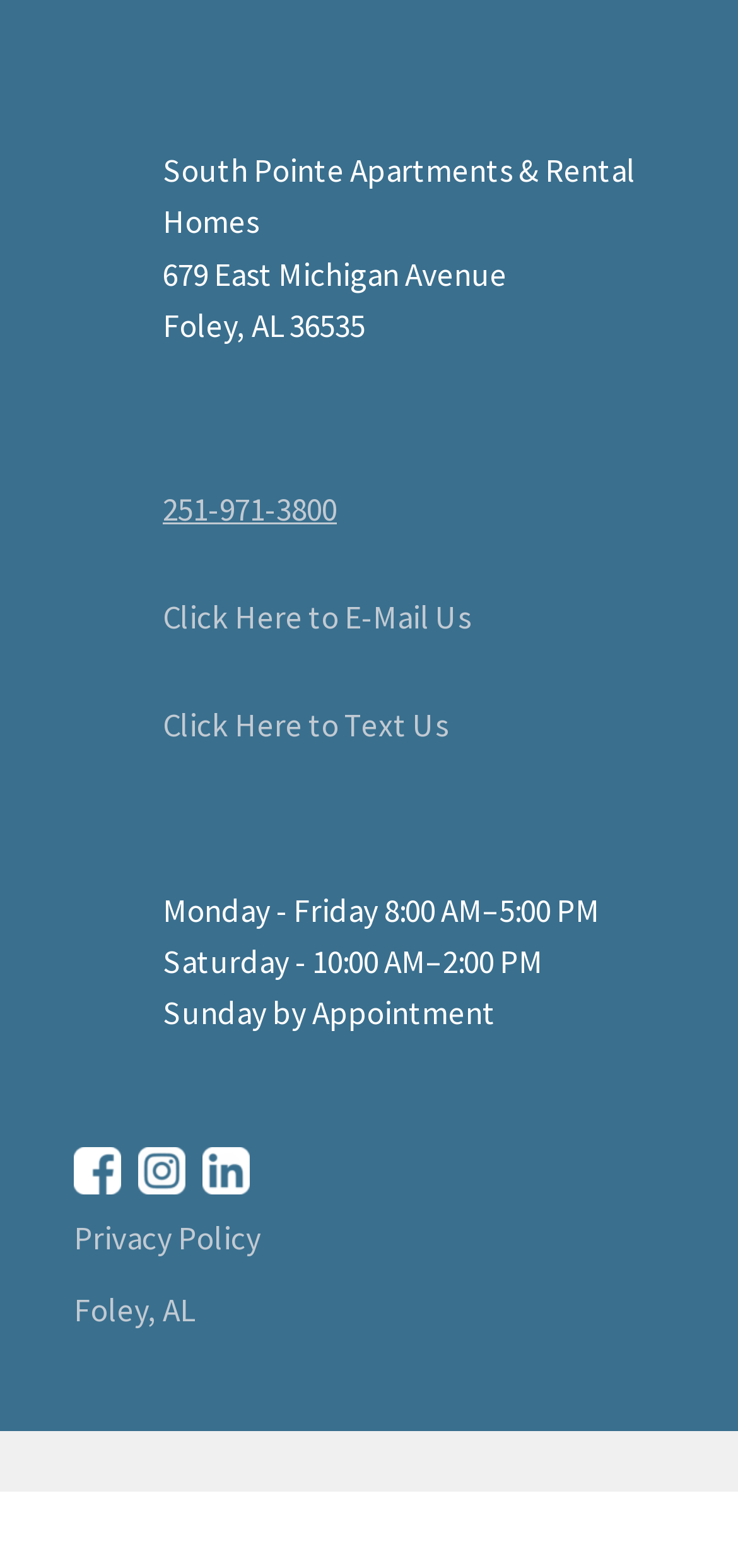What is the phone number to contact South Pointe Apartments?
Using the image as a reference, give an elaborate response to the question.

The phone number can be found in the second layout table, where there is a link with the text '251-971-3800'.